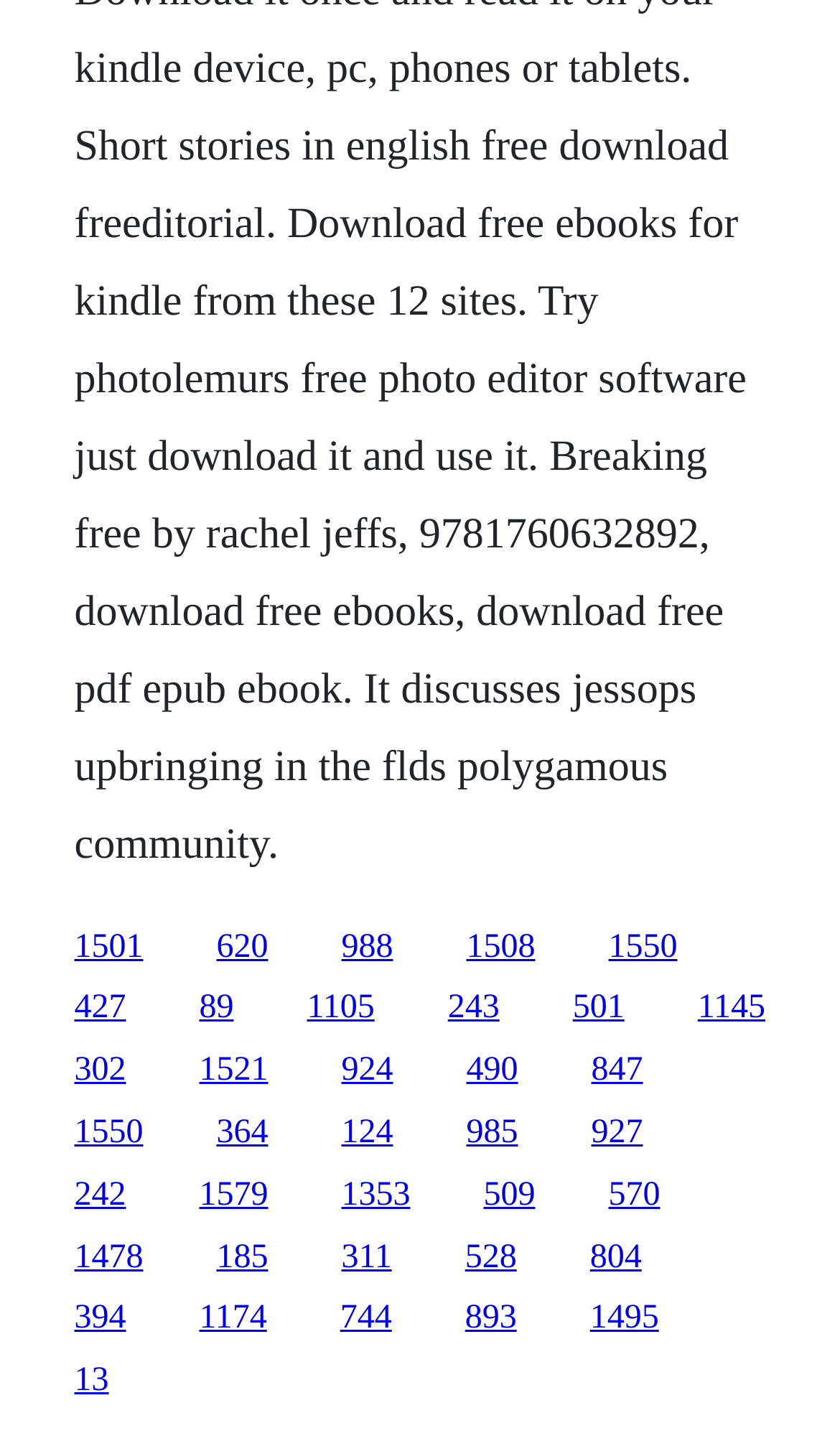Give a one-word or phrase response to the following question: What is the number of links on the webpage?

50